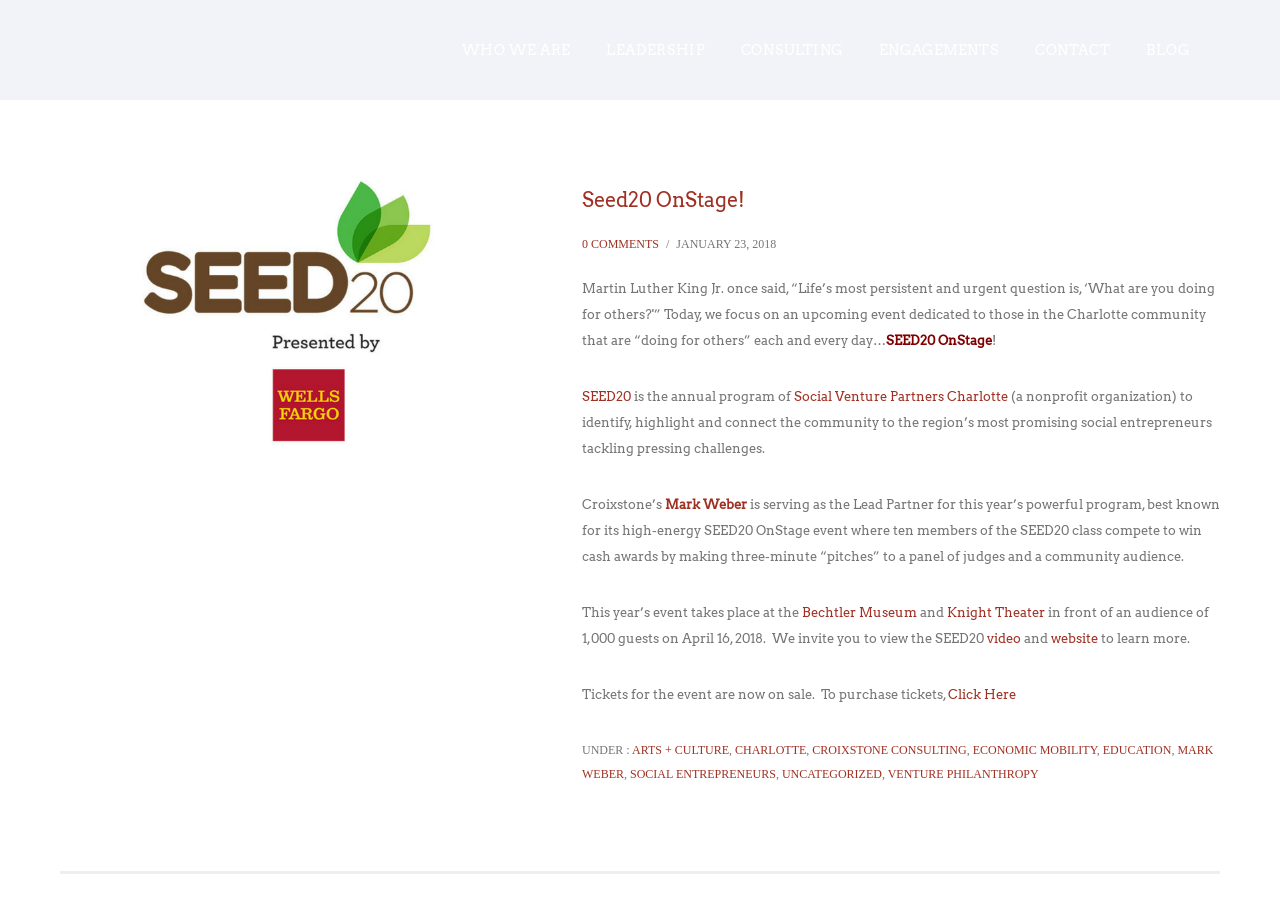Locate the bounding box coordinates for the element described below: "Social Venture Partners Charlotte". The coordinates must be four float values between 0 and 1, formatted as [left, top, right, bottom].

[0.62, 0.433, 0.788, 0.449]